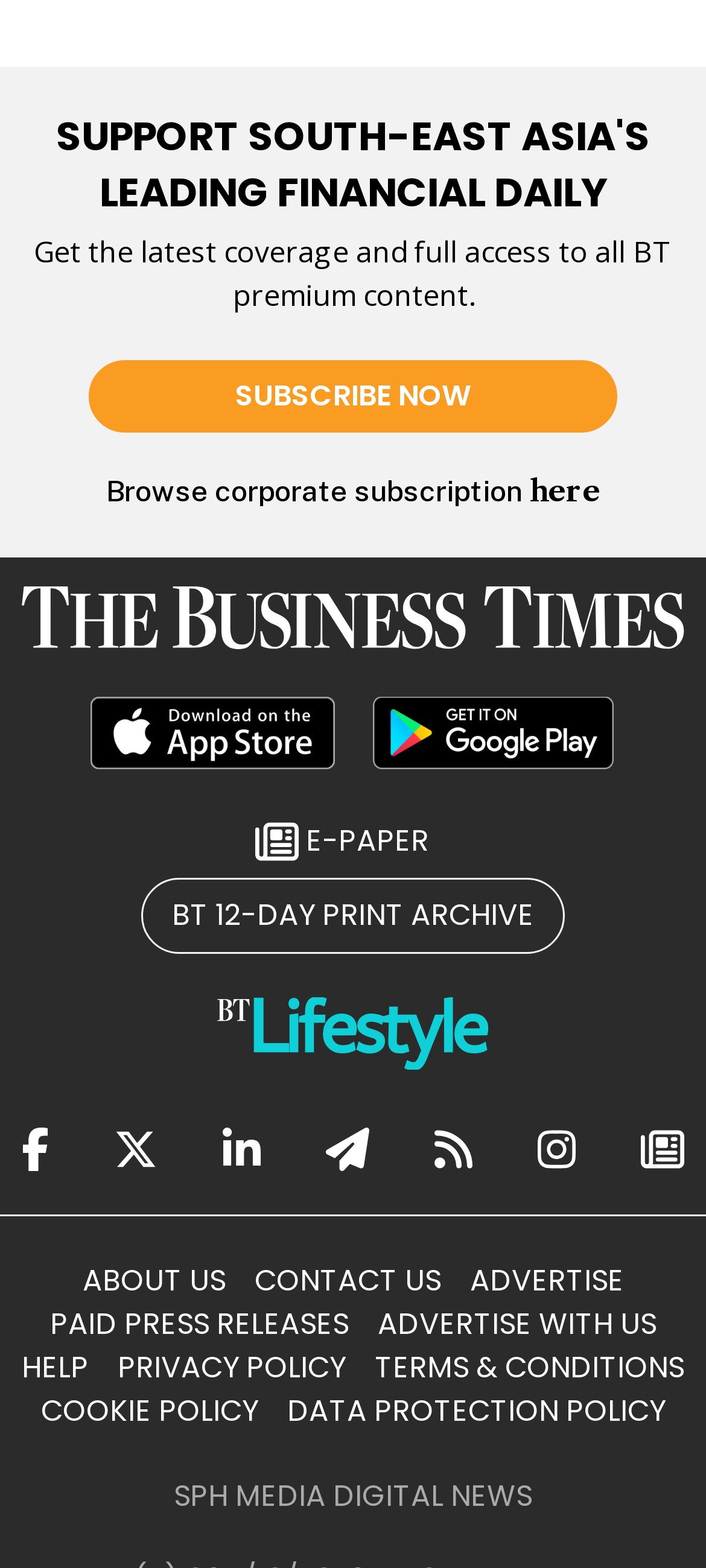Please mark the clickable region by giving the bounding box coordinates needed to complete this instruction: "Browse corporate subscription".

[0.15, 0.303, 0.75, 0.324]